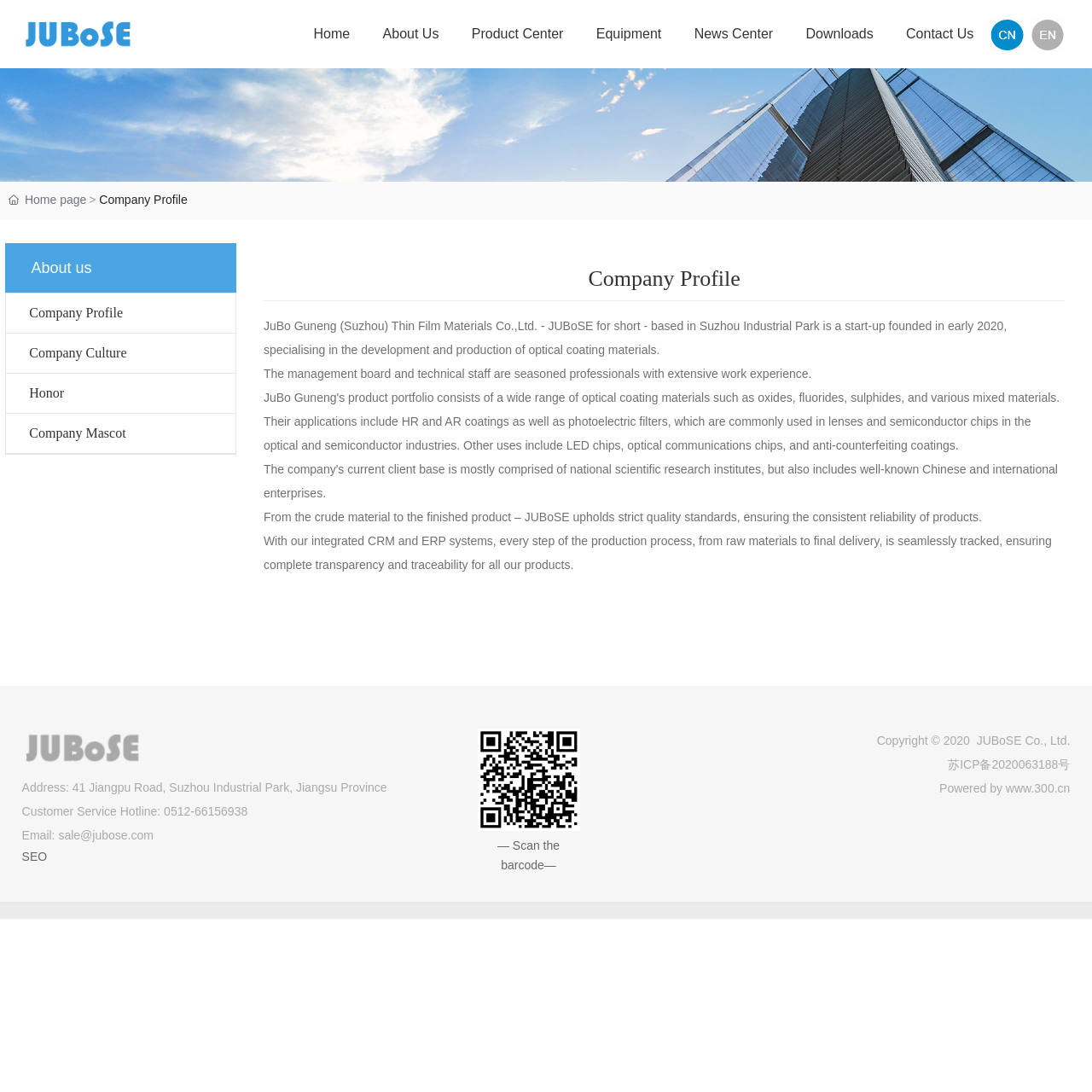Give a one-word or one-phrase response to the question: 
What is the customer service hotline?

0512-66156938